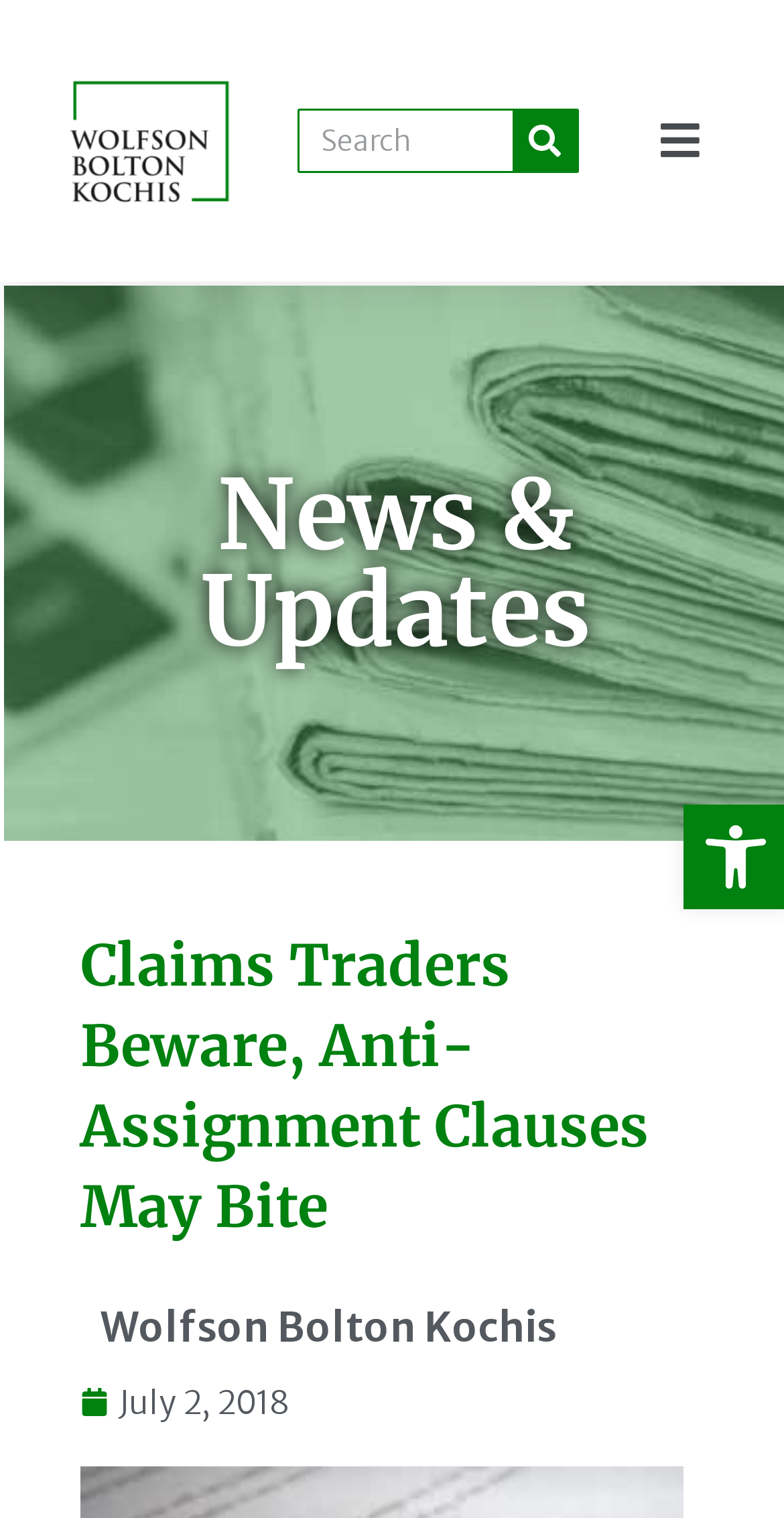What is the name of the section above the news article?
Using the visual information, reply with a single word or short phrase.

News & Updates